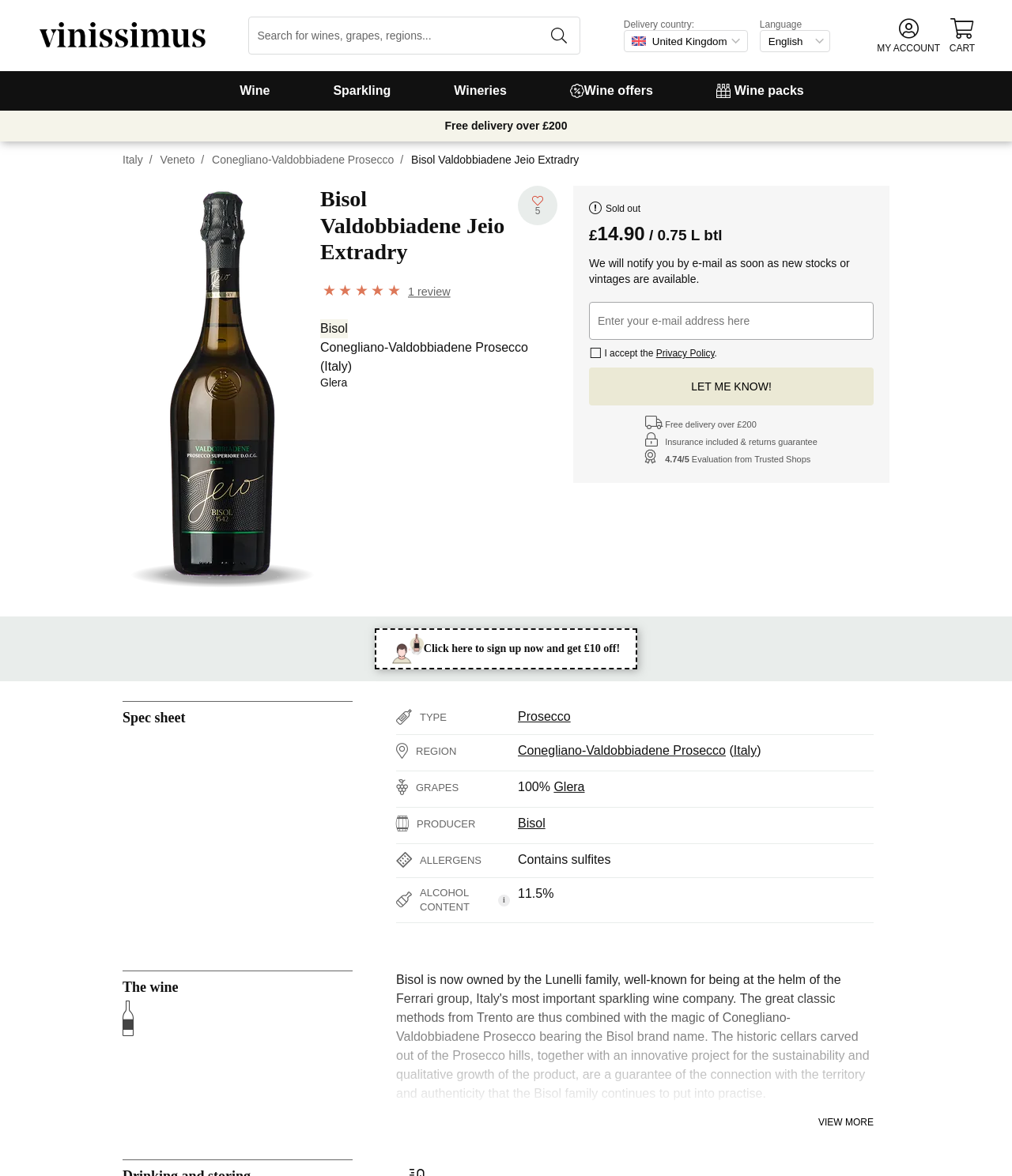Locate the bounding box coordinates of the area to click to fulfill this instruction: "Search for wines". The bounding box should be presented as four float numbers between 0 and 1, in the order [left, top, right, bottom].

[0.246, 0.014, 0.574, 0.046]